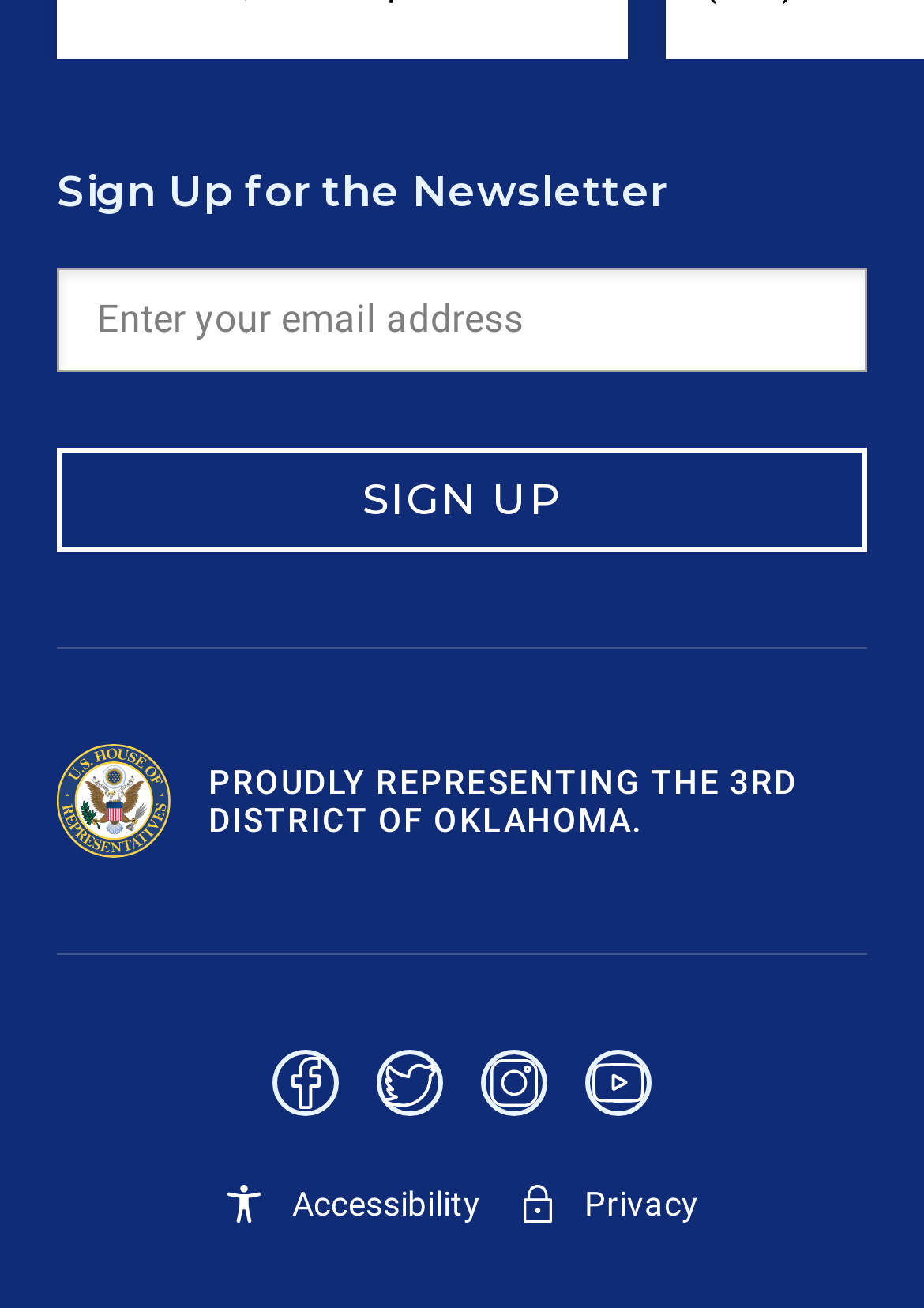How many social media links are available?
Use the image to give a comprehensive and detailed response to the question.

There are four social media links available, namely Facebook, Twitter, Instagram, and Youtube, each with a corresponding button and link.